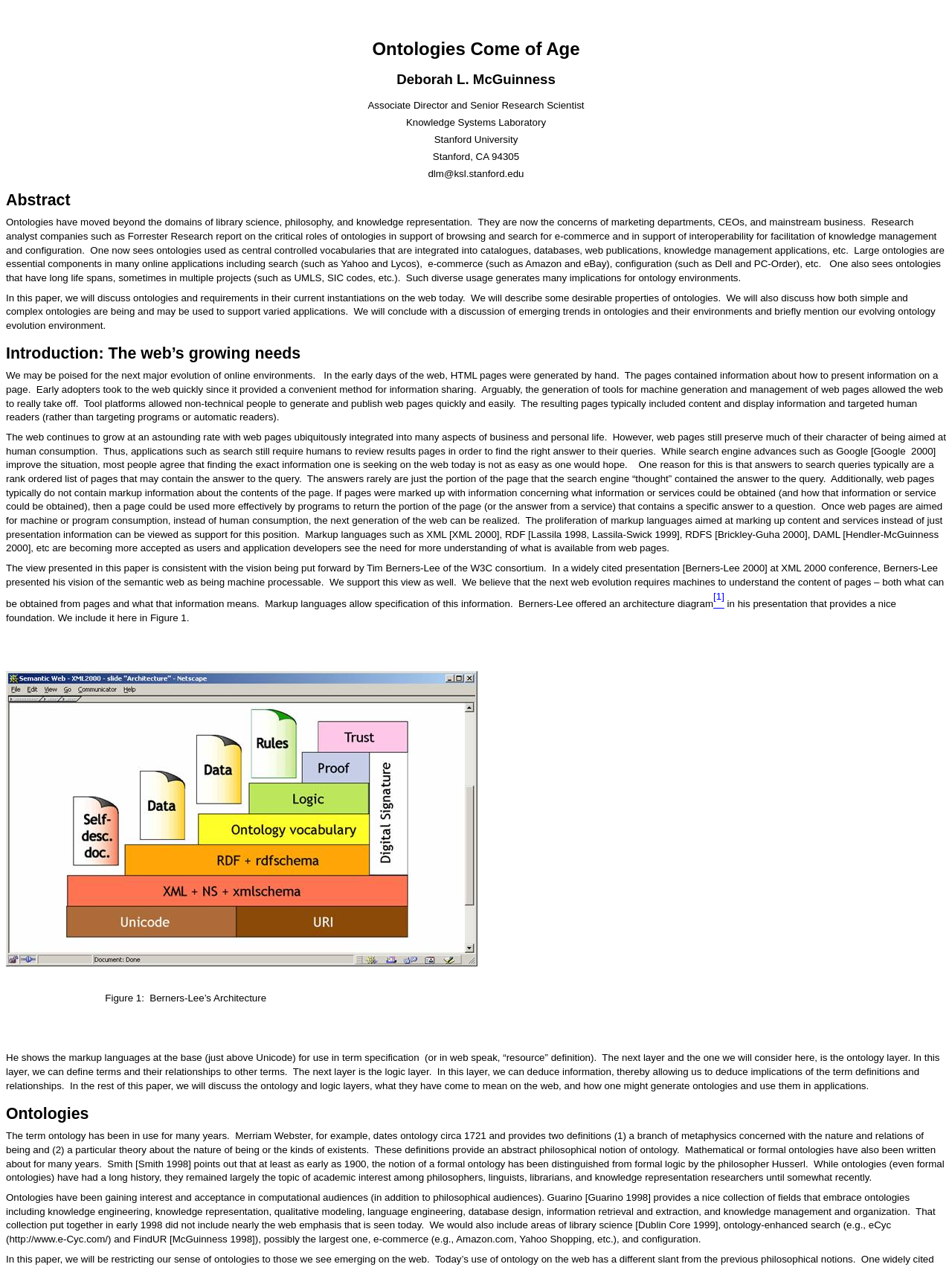What is the purpose of markup languages according to the paper?
Based on the image, give a concise answer in the form of a single word or short phrase.

To specify information about content and services